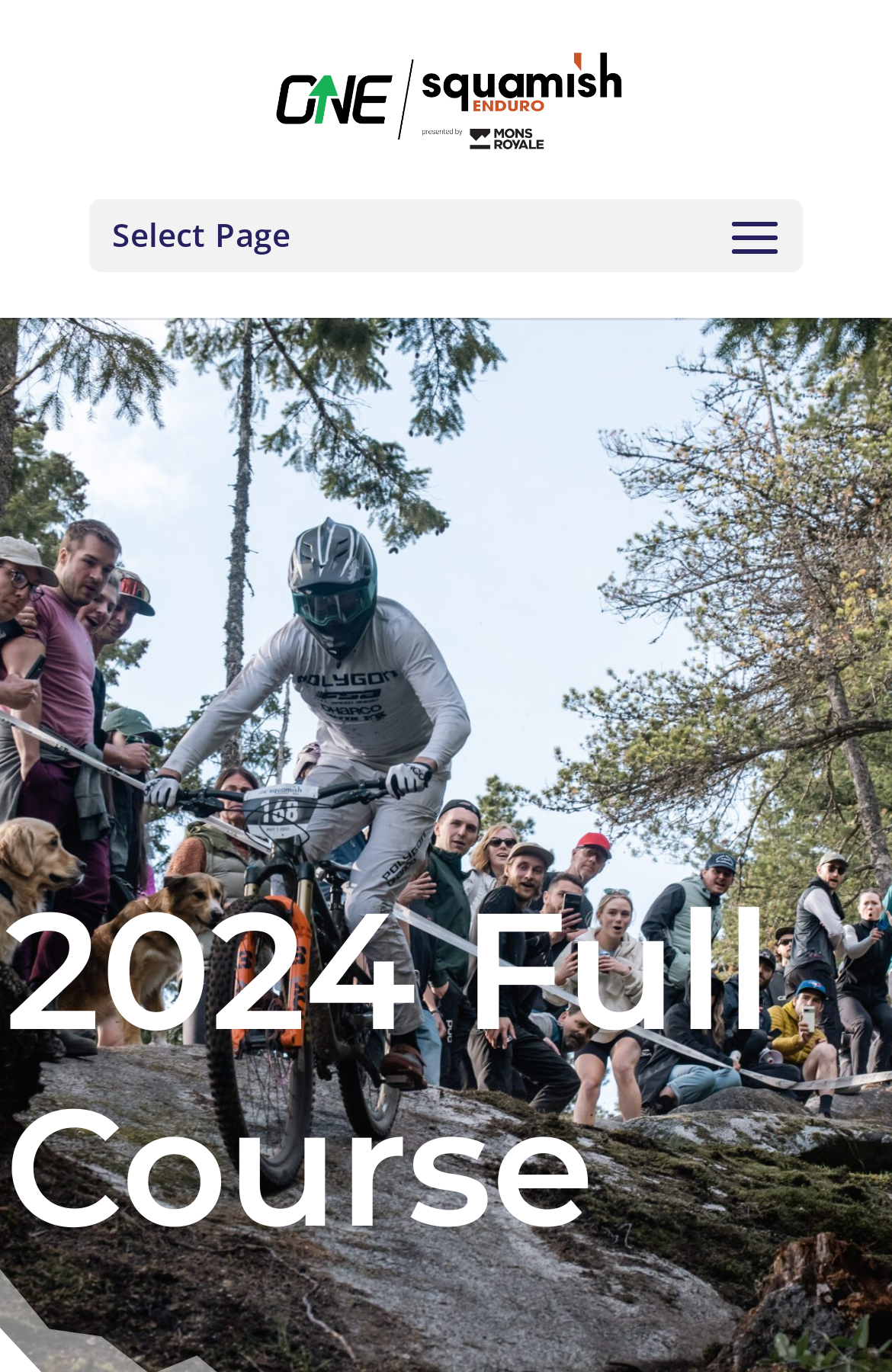Find the headline of the webpage and generate its text content.

2024 Full Course